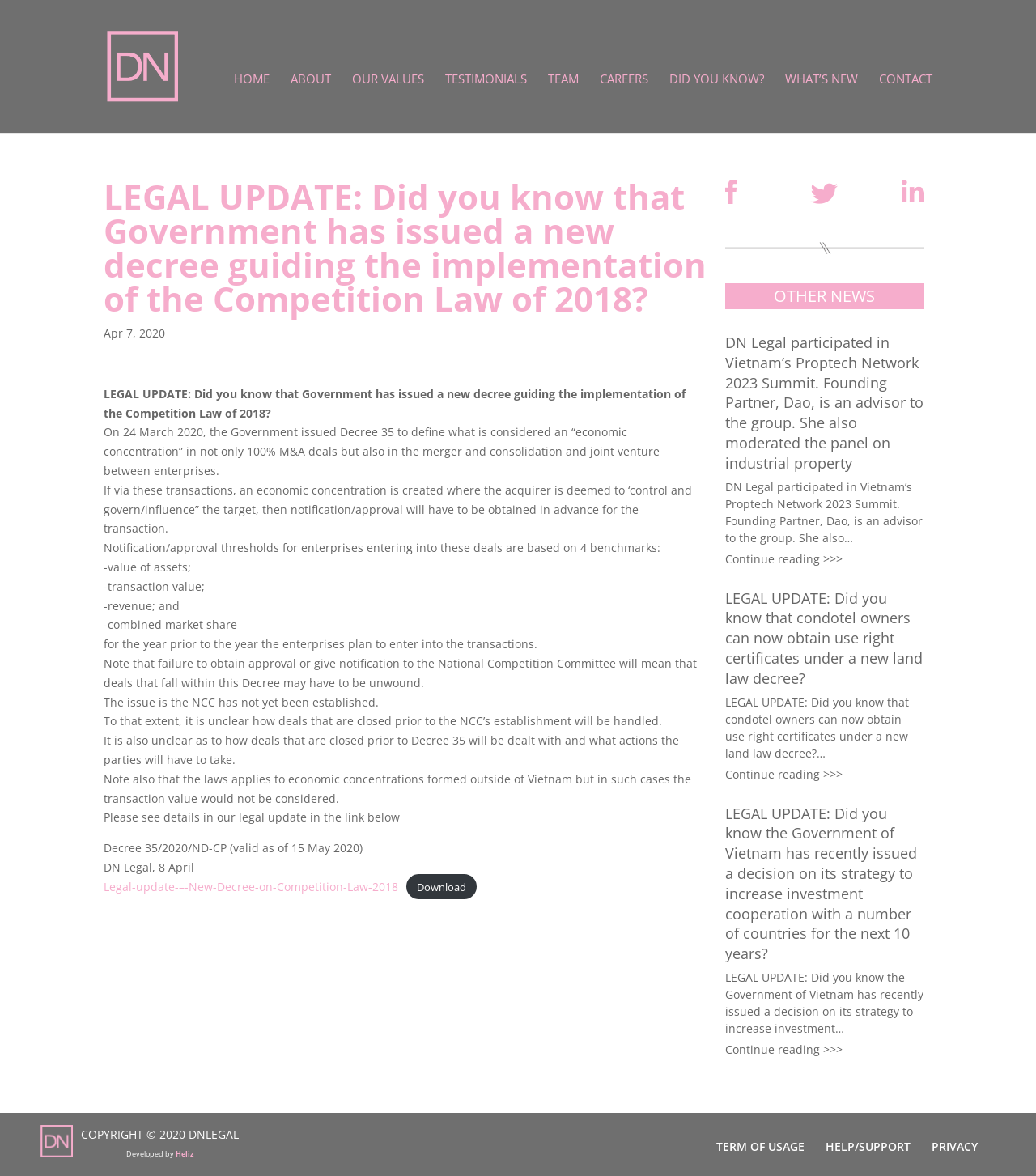Provide the bounding box coordinates of the HTML element this sentence describes: "parent_node: COPYRIGHT © 2020 DNLEGAL".

[0.039, 0.957, 0.07, 0.989]